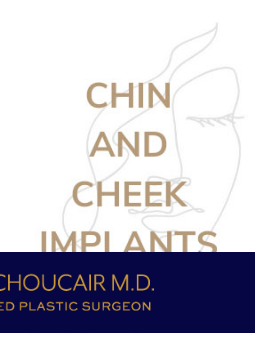Based on the image, give a detailed response to the question: What is the purpose of this image?

This image likely serves as a key visual element within a services grid on a medical or cosmetic surgery website, inviting potential patients to explore these specific offerings, which are chin and cheek implants.